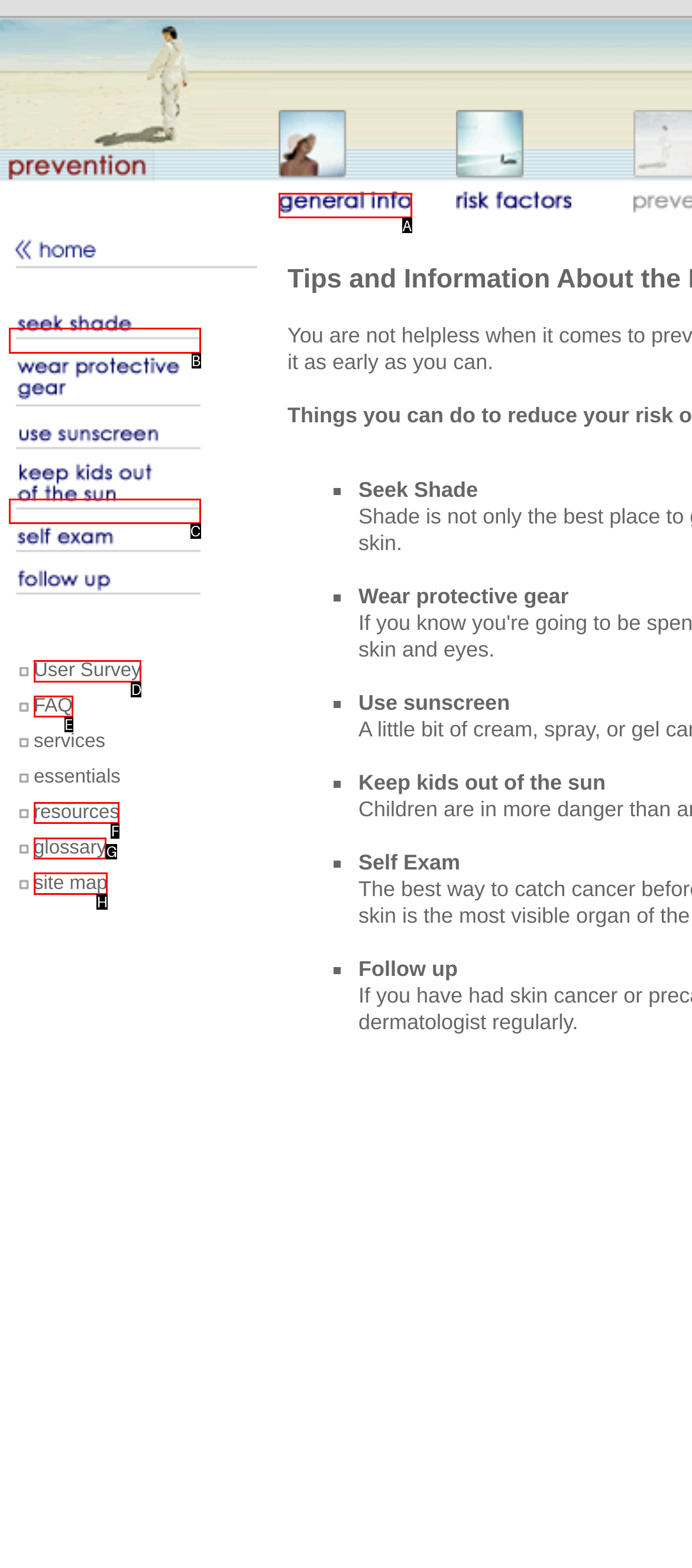Tell me which letter corresponds to the UI element that will allow you to click on User Survey. Answer with the letter directly.

D